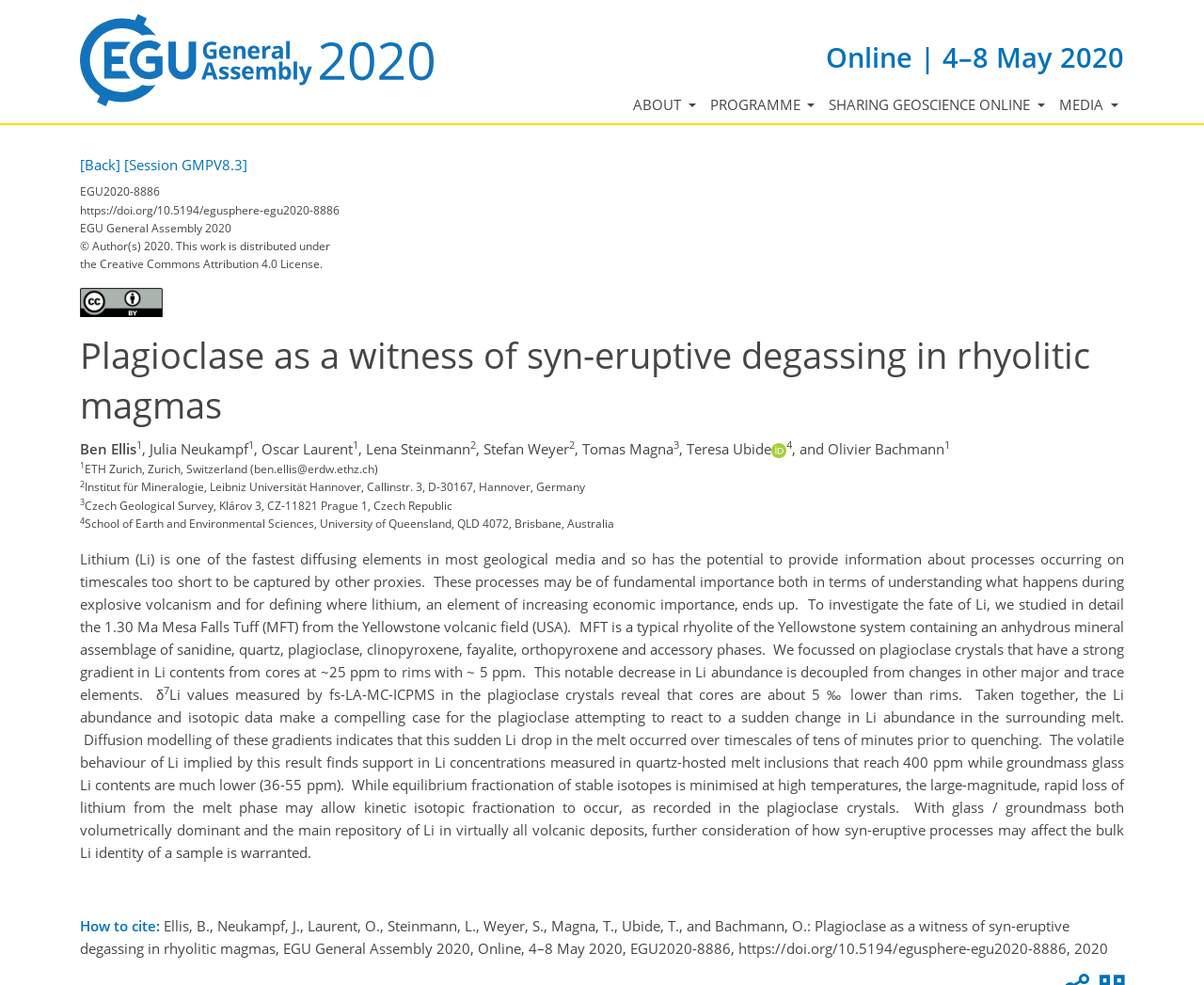Please determine the bounding box coordinates of the area that needs to be clicked to complete this task: 'Check the Creative Commons Attribution 4.0 License'. The coordinates must be four float numbers between 0 and 1, formatted as [left, top, right, bottom].

[0.066, 0.293, 0.135, 0.322]